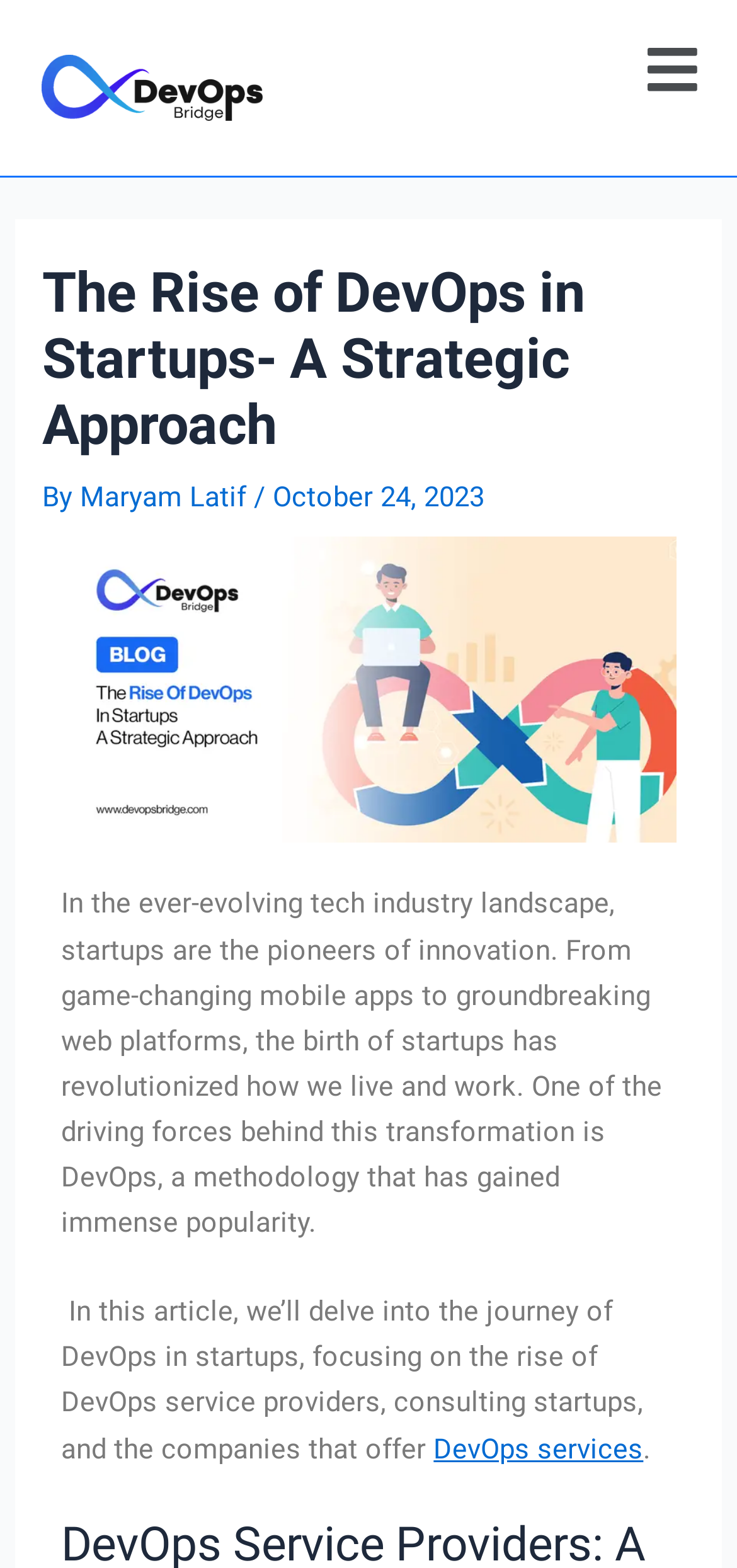Identify the bounding box of the UI component described as: "parent_node: Home aria-label="Toggle Menu"".

[0.5, 0.014, 0.969, 0.073]